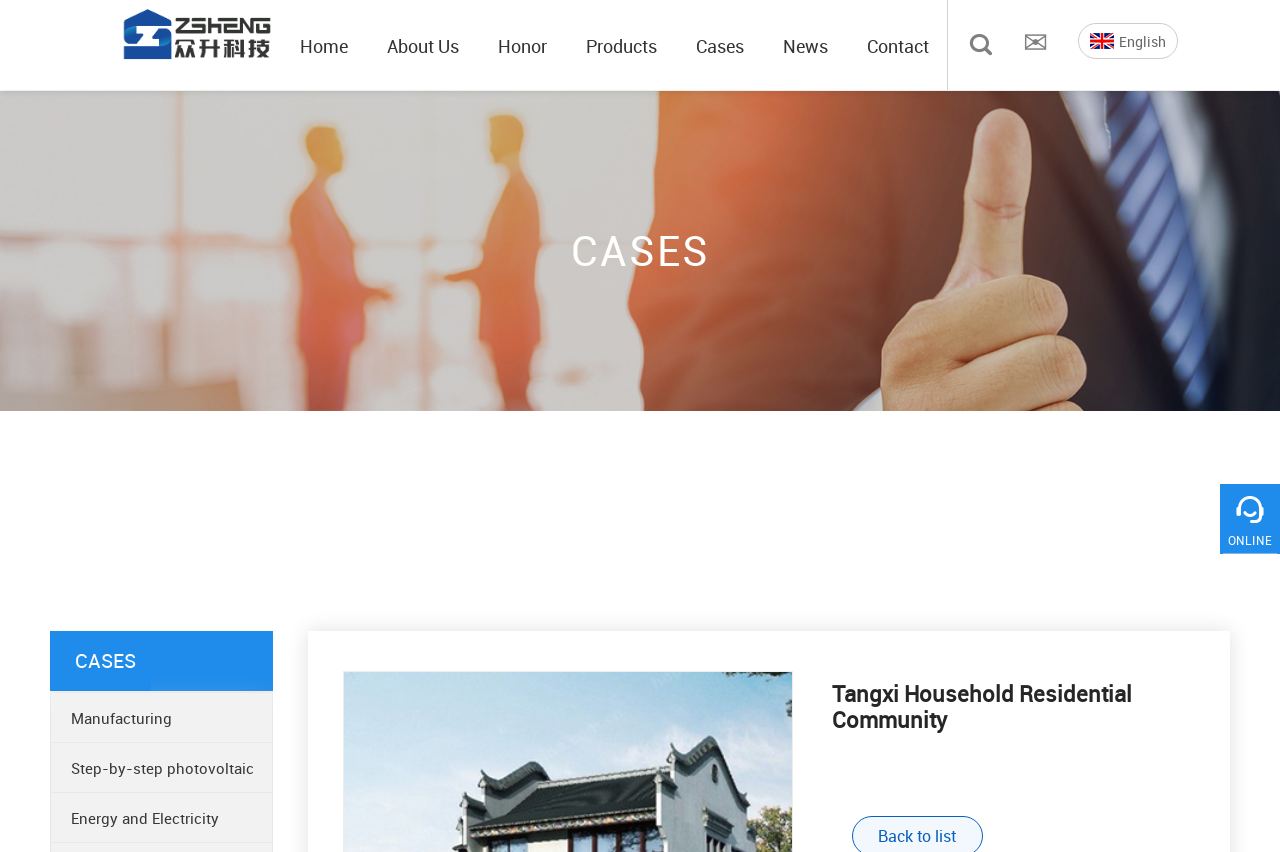Show me the bounding box coordinates of the clickable region to achieve the task as per the instruction: "Click the Home link".

[0.234, 0.002, 0.272, 0.107]